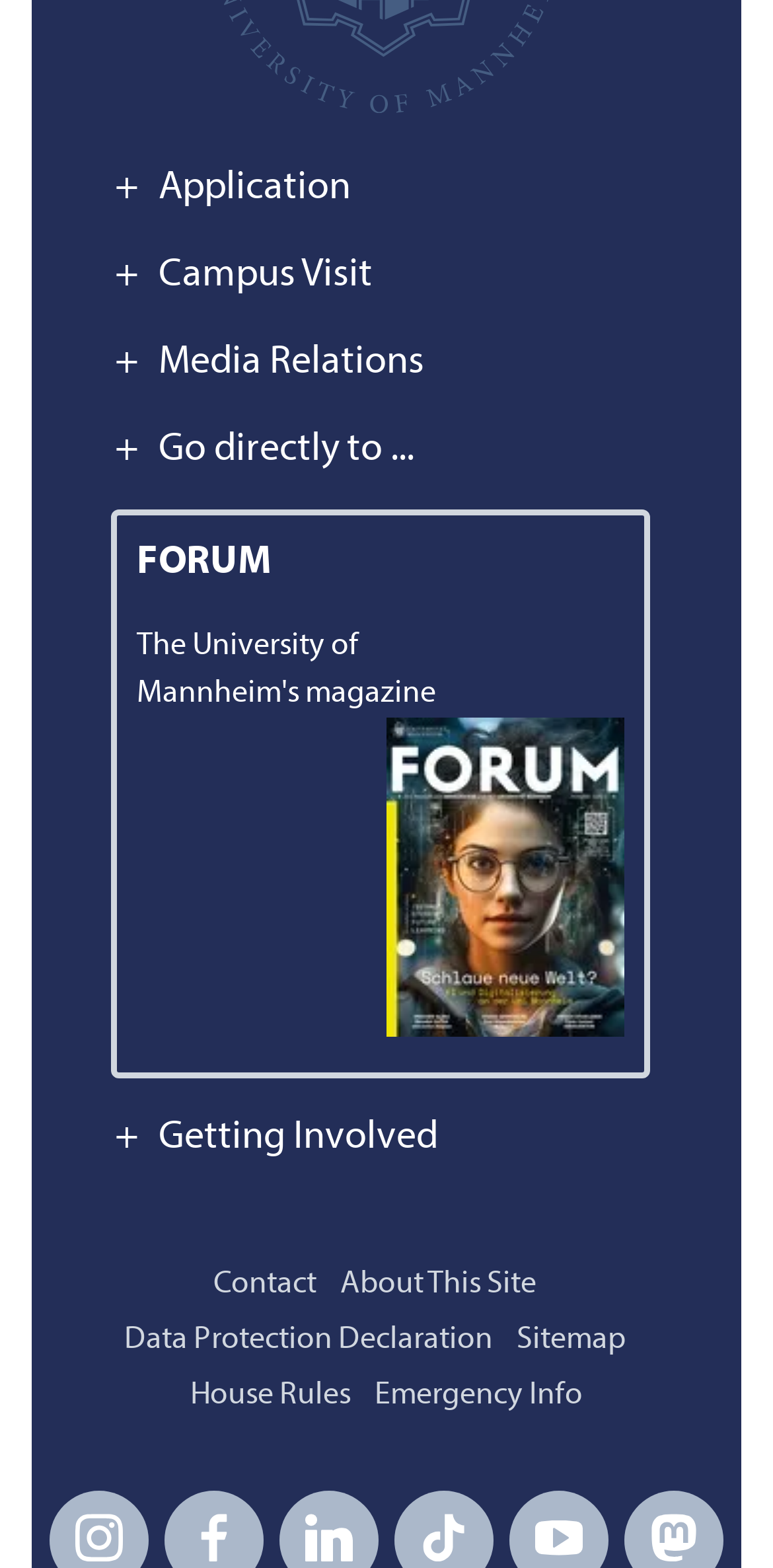What is the name of the university?
Using the visual information, respond with a single word or phrase.

University of Mannheim